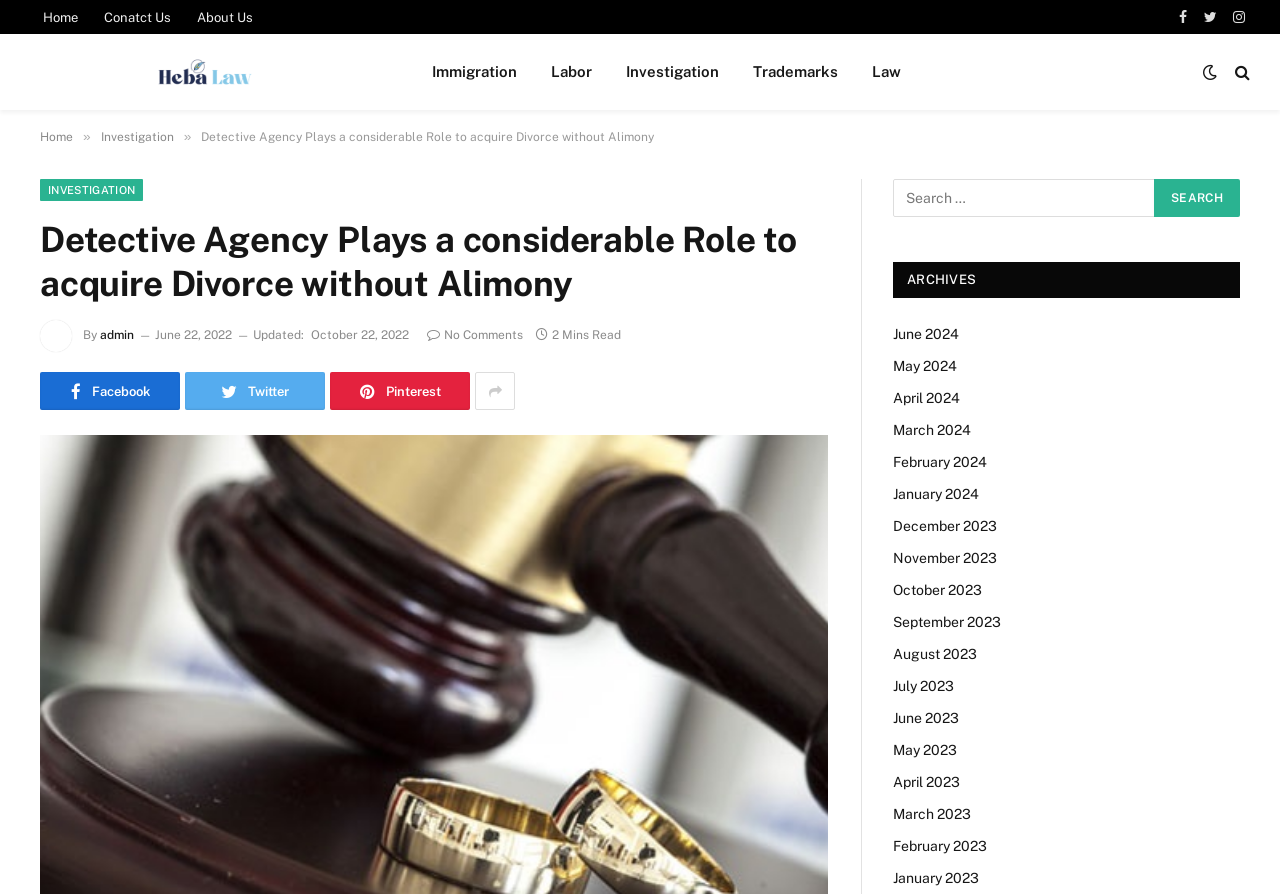Please identify the webpage's heading and generate its text content.

Detective Agency Plays a considerable Role to acquire Divorce without Alimony